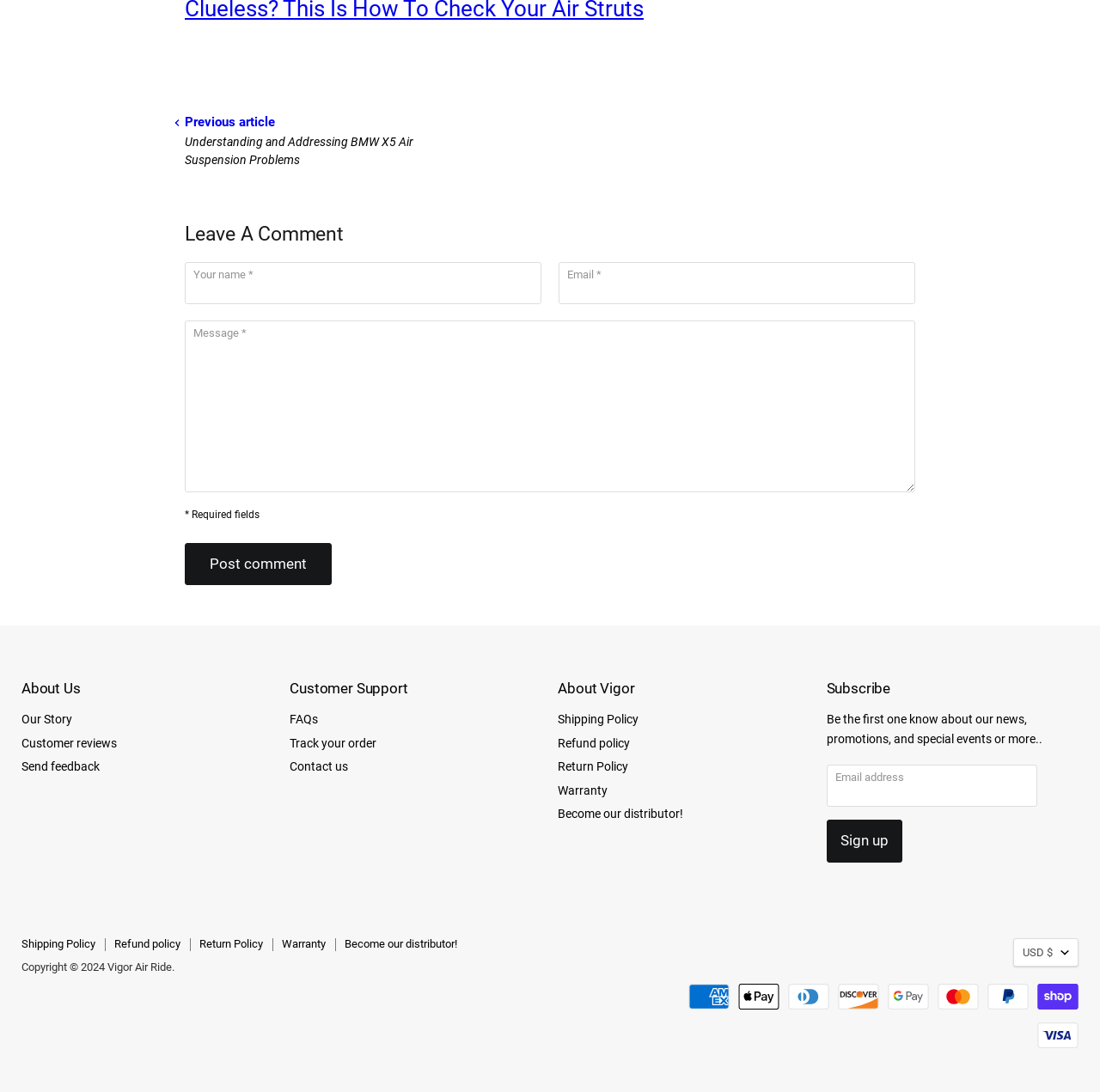Kindly provide the bounding box coordinates of the section you need to click on to fulfill the given instruction: "Subscribe to the newsletter".

[0.751, 0.7, 0.943, 0.739]